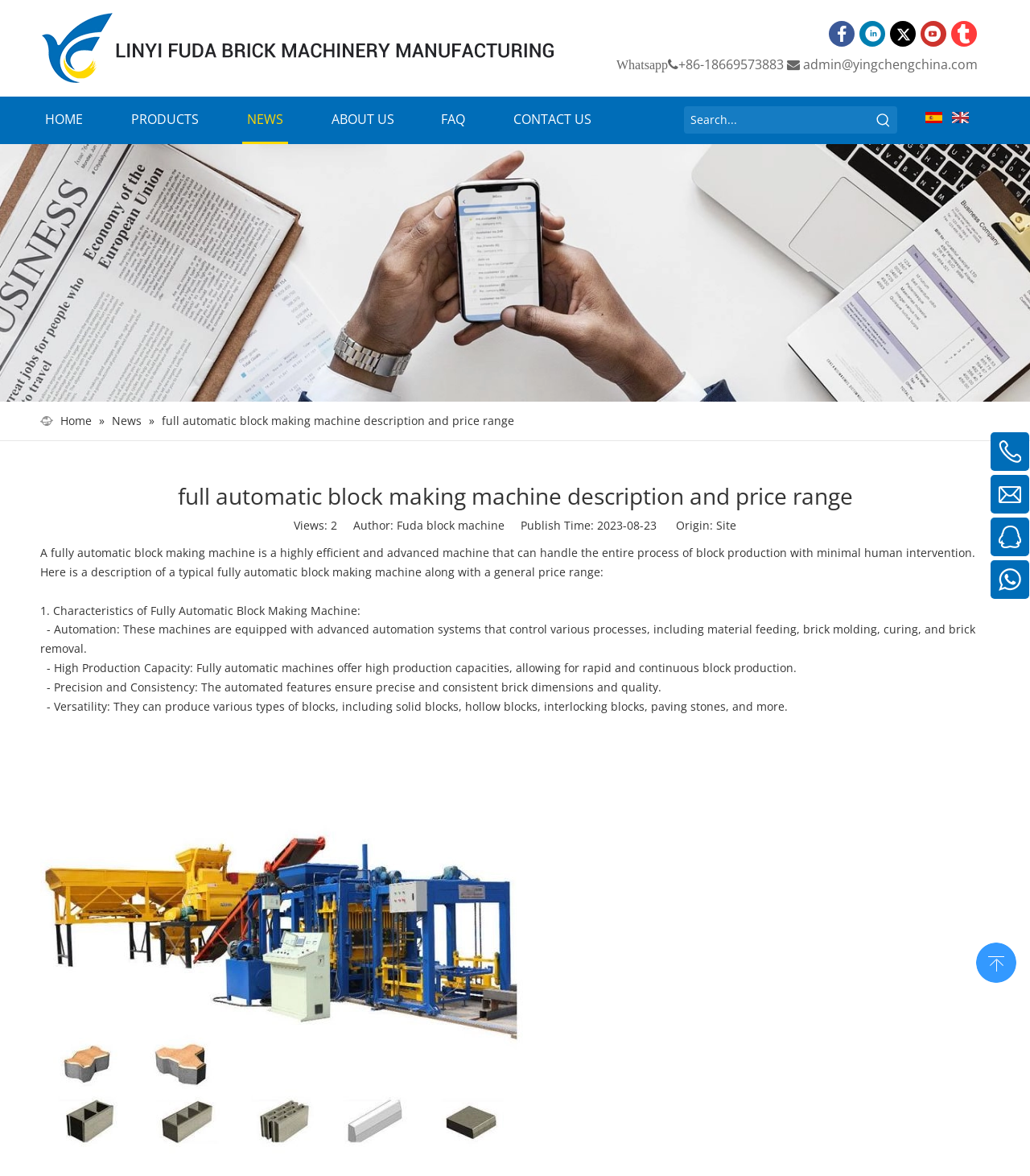What is the company name of the block making machine manufacturer?
Please answer the question with a single word or phrase, referencing the image.

Linyi Fuda Brick Machinery Manufacturing Co.,Ltd.